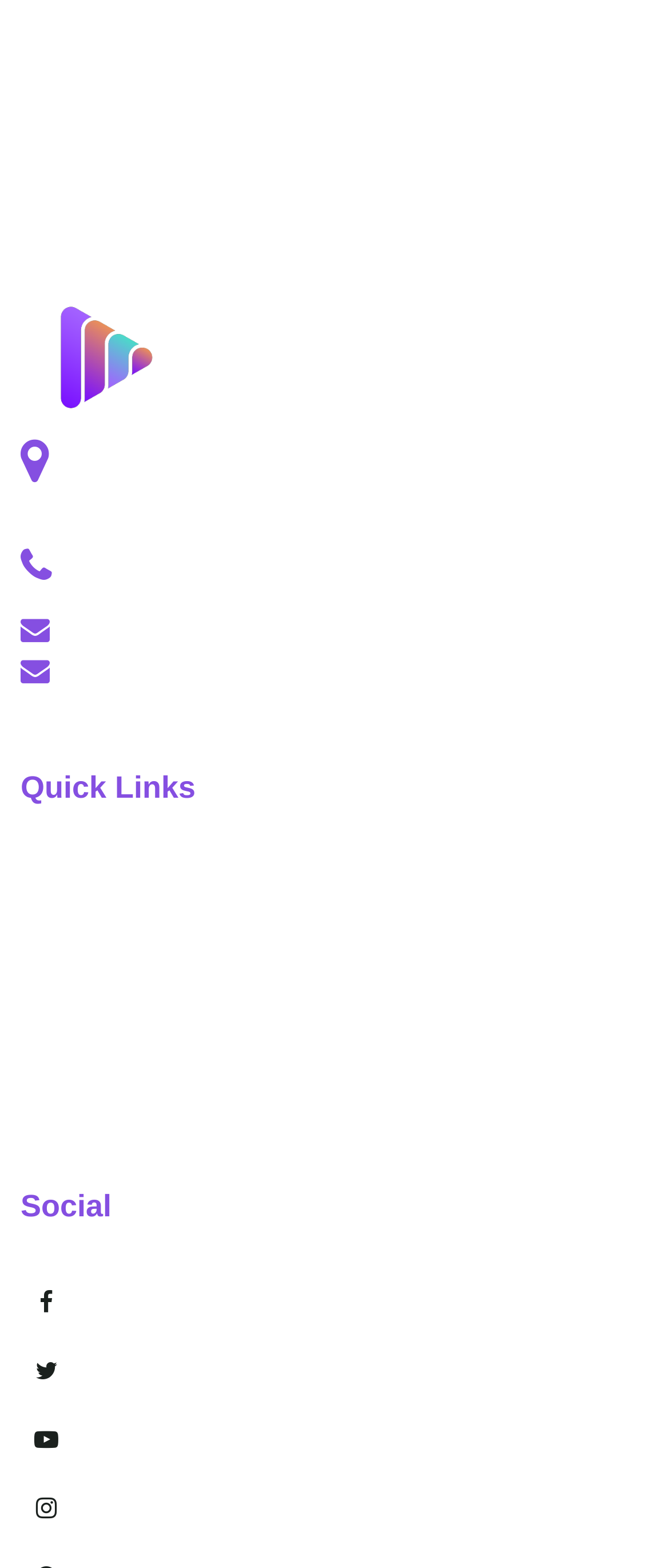What is the phone number? From the image, respond with a single word or brief phrase.

+1 206-393-3000